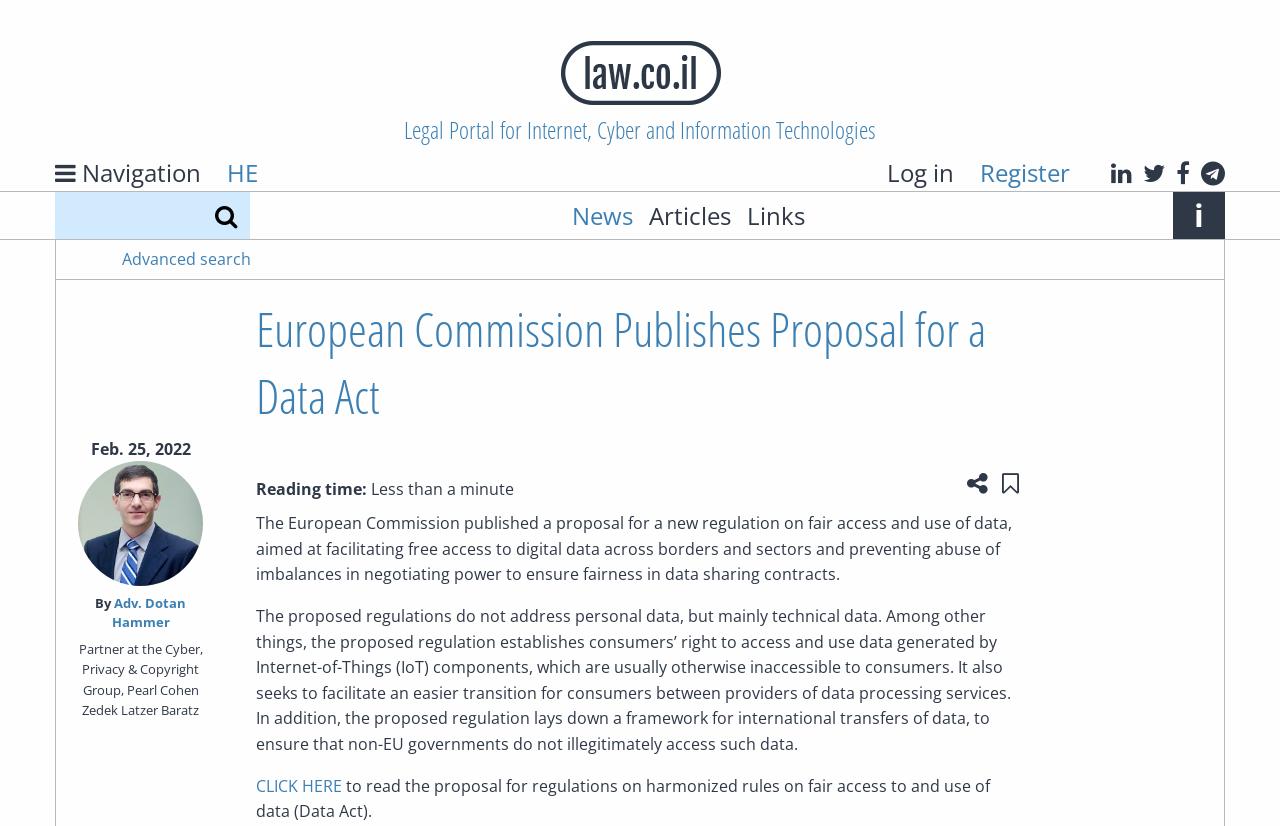What is the date of the news item?
Please respond to the question thoroughly and include all relevant details.

The date of the news item can be found below the heading of the news item, where it says 'Feb. 25, 2022' in a time element.